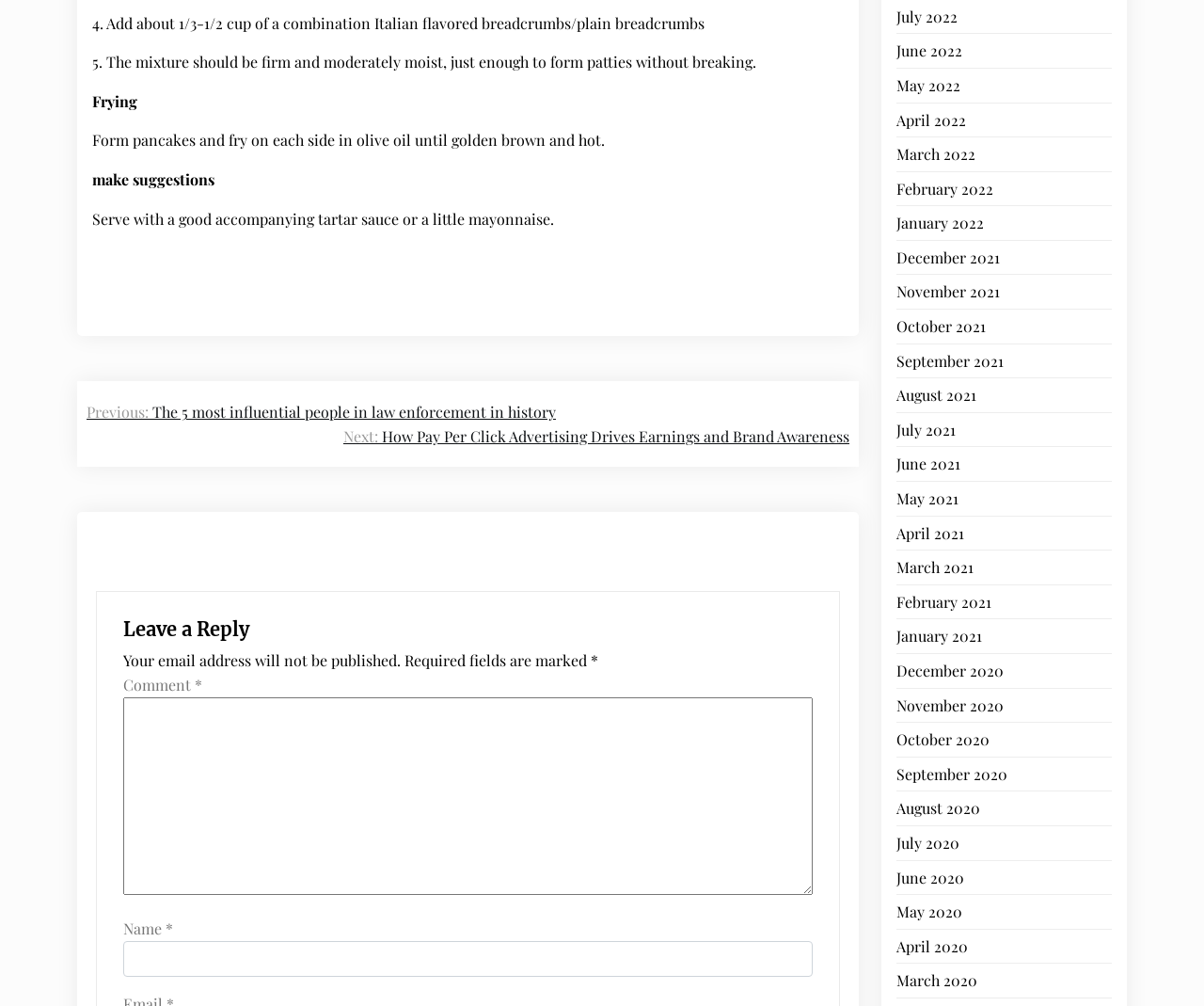Provide the bounding box coordinates for the area that should be clicked to complete the instruction: "Click on 'Previous: The 5 most influential people in law enforcement in history'".

[0.072, 0.398, 0.462, 0.422]